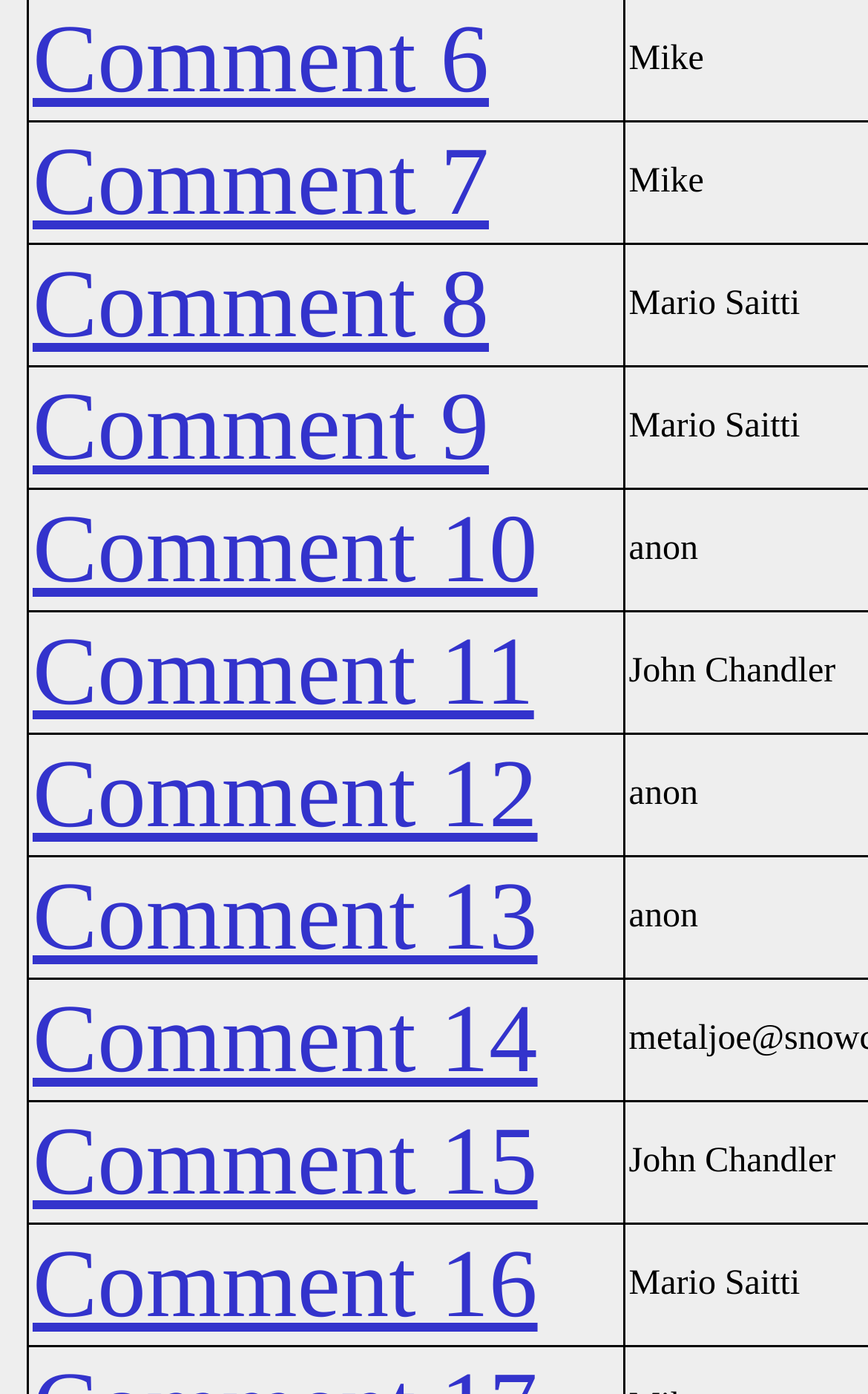Identify and provide the bounding box coordinates of the UI element described: "Afficher ou masquer la navigation". The coordinates should be formatted as [left, top, right, bottom], with each number being a float between 0 and 1.

None